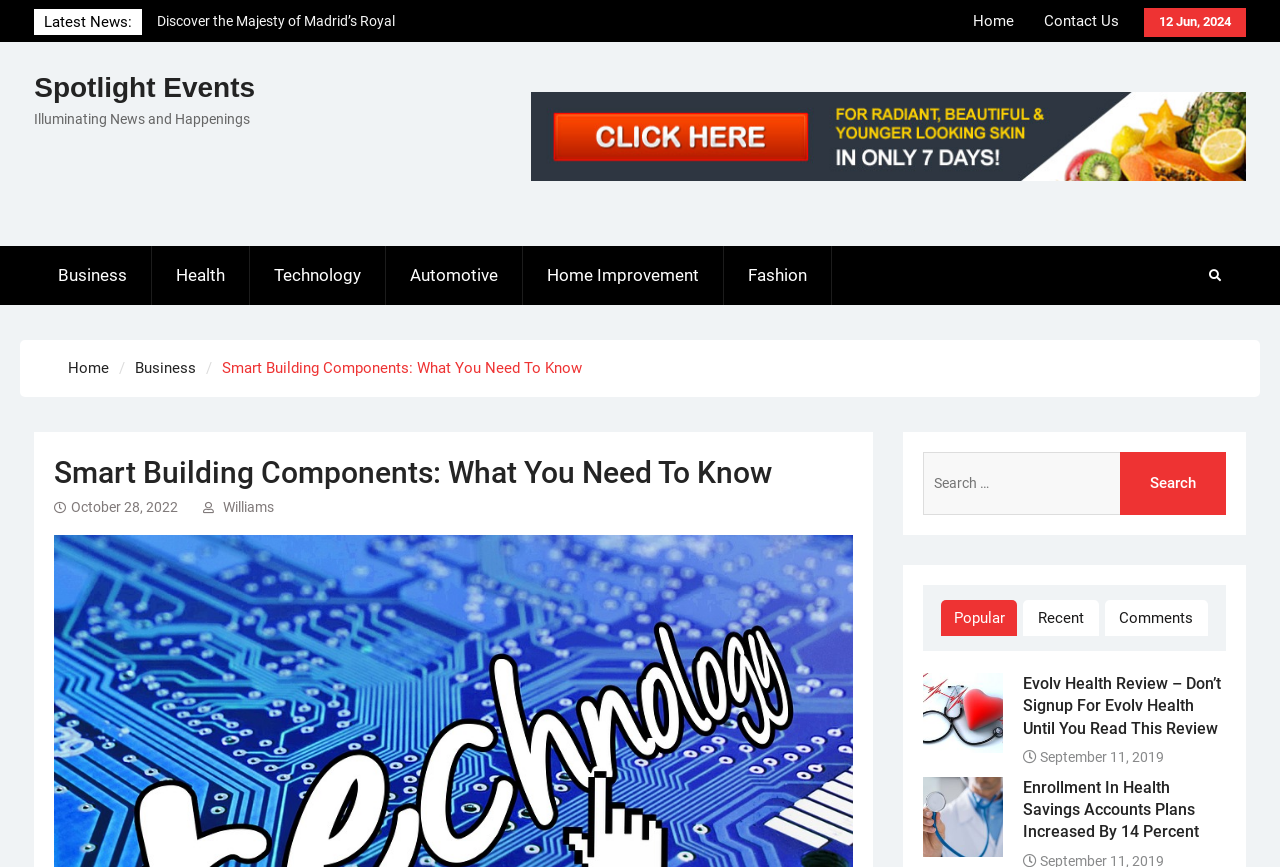Given the following UI element description: "Health", find the bounding box coordinates in the webpage screenshot.

[0.119, 0.283, 0.195, 0.352]